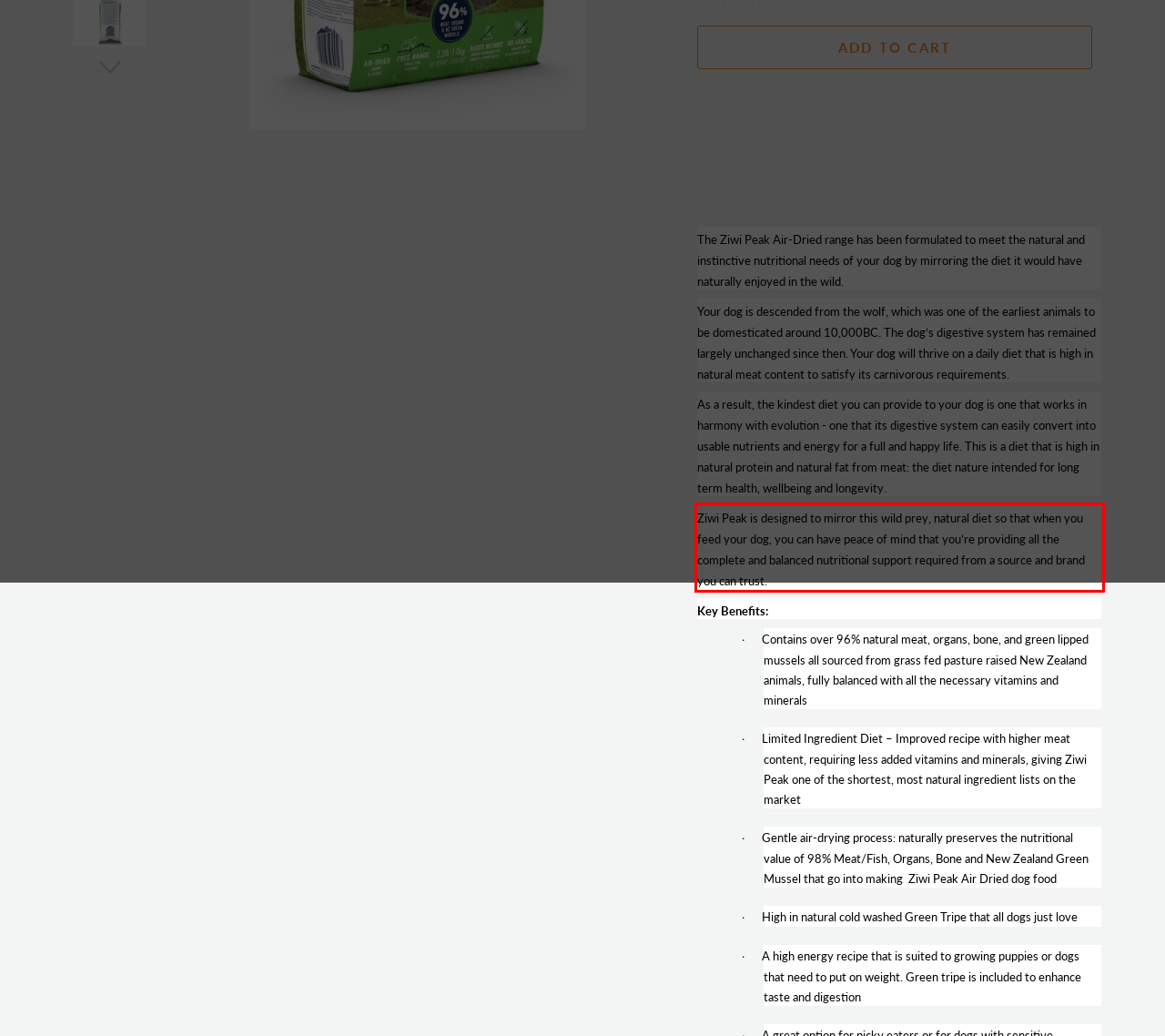Observe the screenshot of the webpage that includes a red rectangle bounding box. Conduct OCR on the content inside this red bounding box and generate the text.

Ziwi Peak is designed to mirror this wild prey, natural diet so that when you feed your dog, you can have peace of mind that you’re providing all the complete and balanced nutritional support required from a source and brand you can trust.